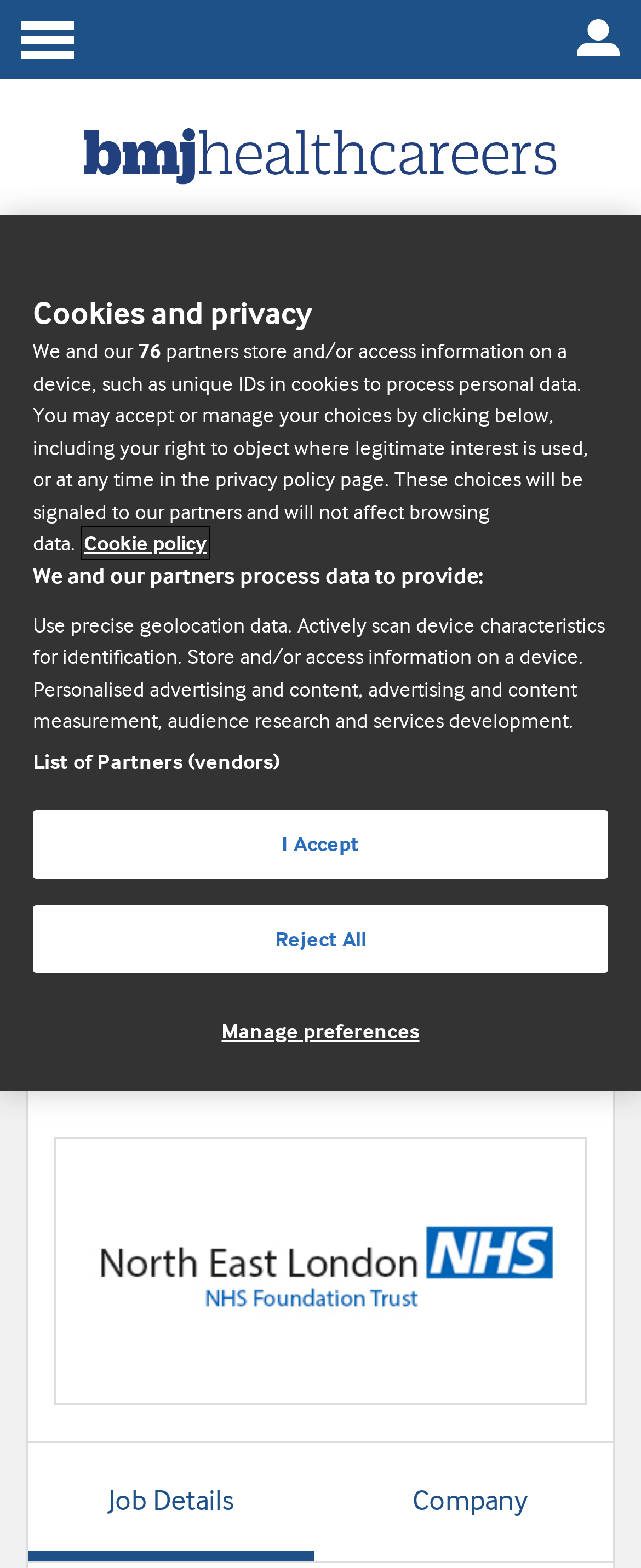Locate the bounding box coordinates of the element that needs to be clicked to carry out the instruction: "Click the 'Save job' button". The coordinates should be given as four float numbers ranging from 0 to 1, i.e., [left, top, right, bottom].

[0.821, 0.595, 0.888, 0.679]